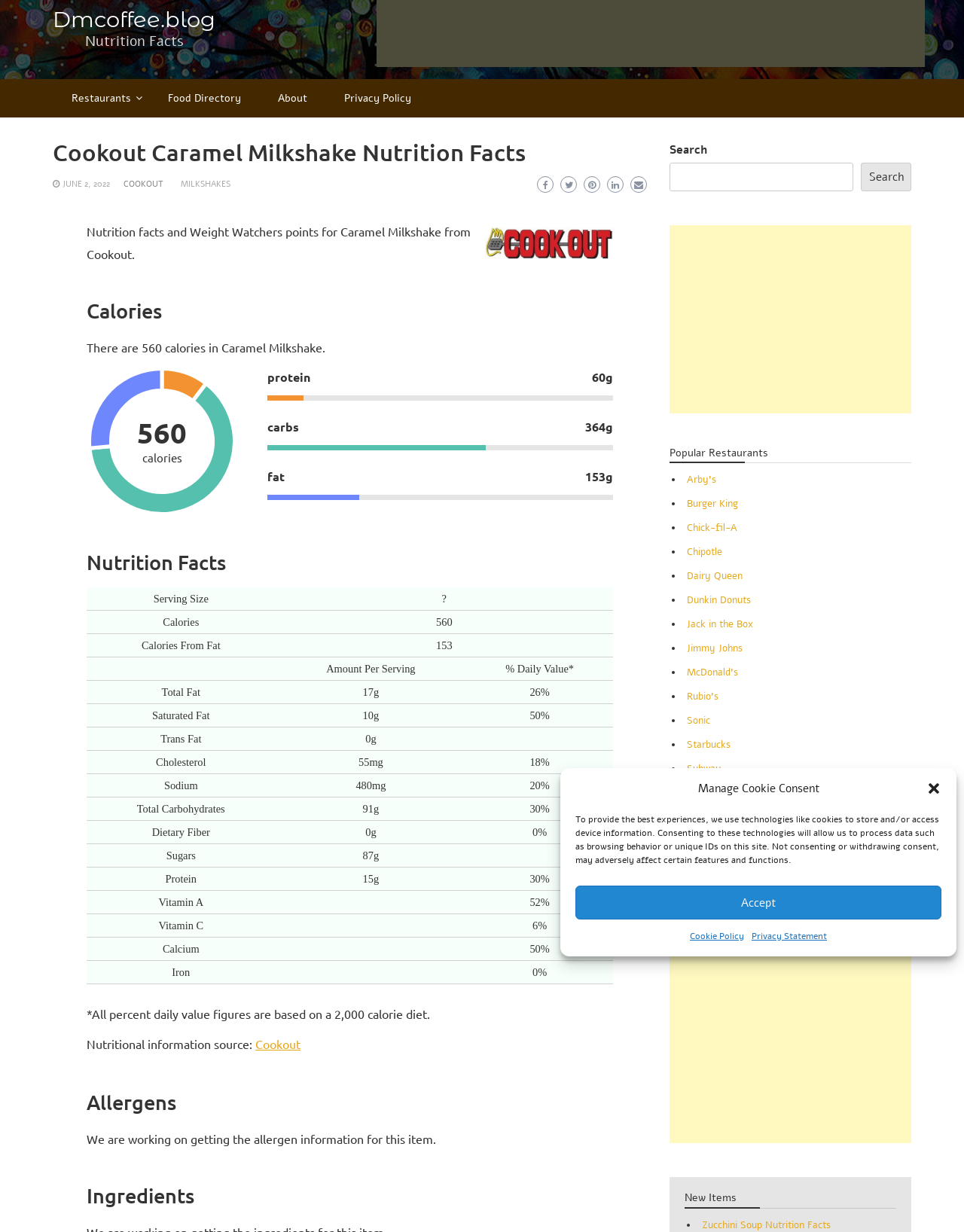How many grams of Saturated Fat are in Caramel Milkshake from Cookout?
Answer with a single word or phrase by referring to the visual content.

10g